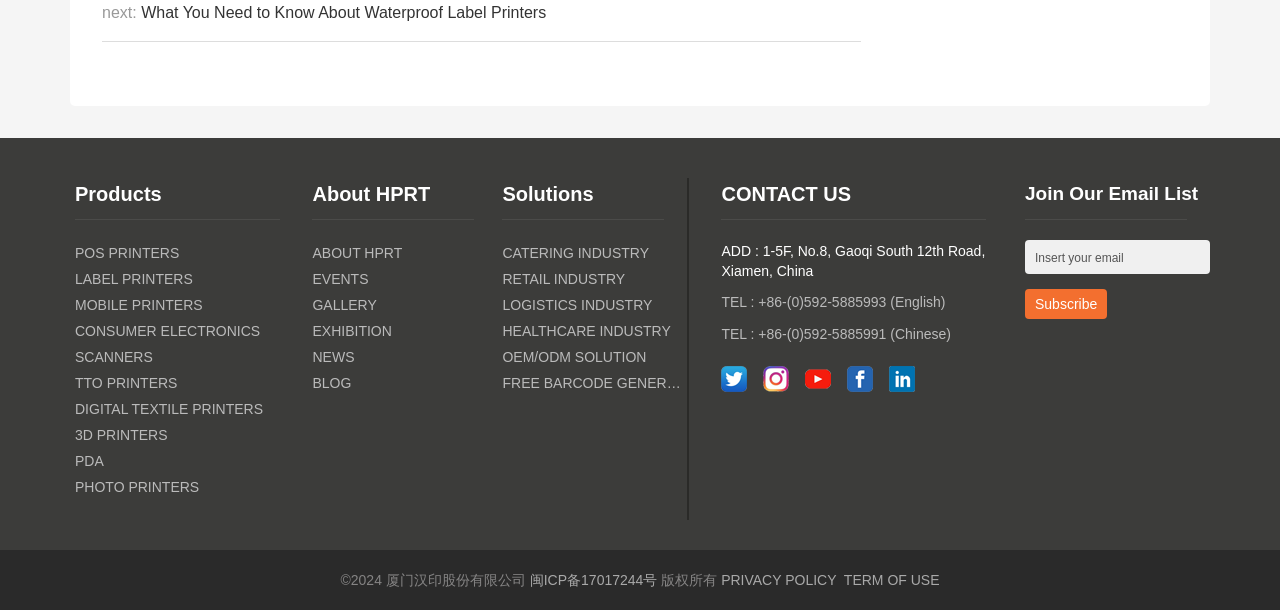Determine the bounding box coordinates of the clickable region to follow the instruction: "Subscribe to the email list".

[0.801, 0.474, 0.865, 0.523]